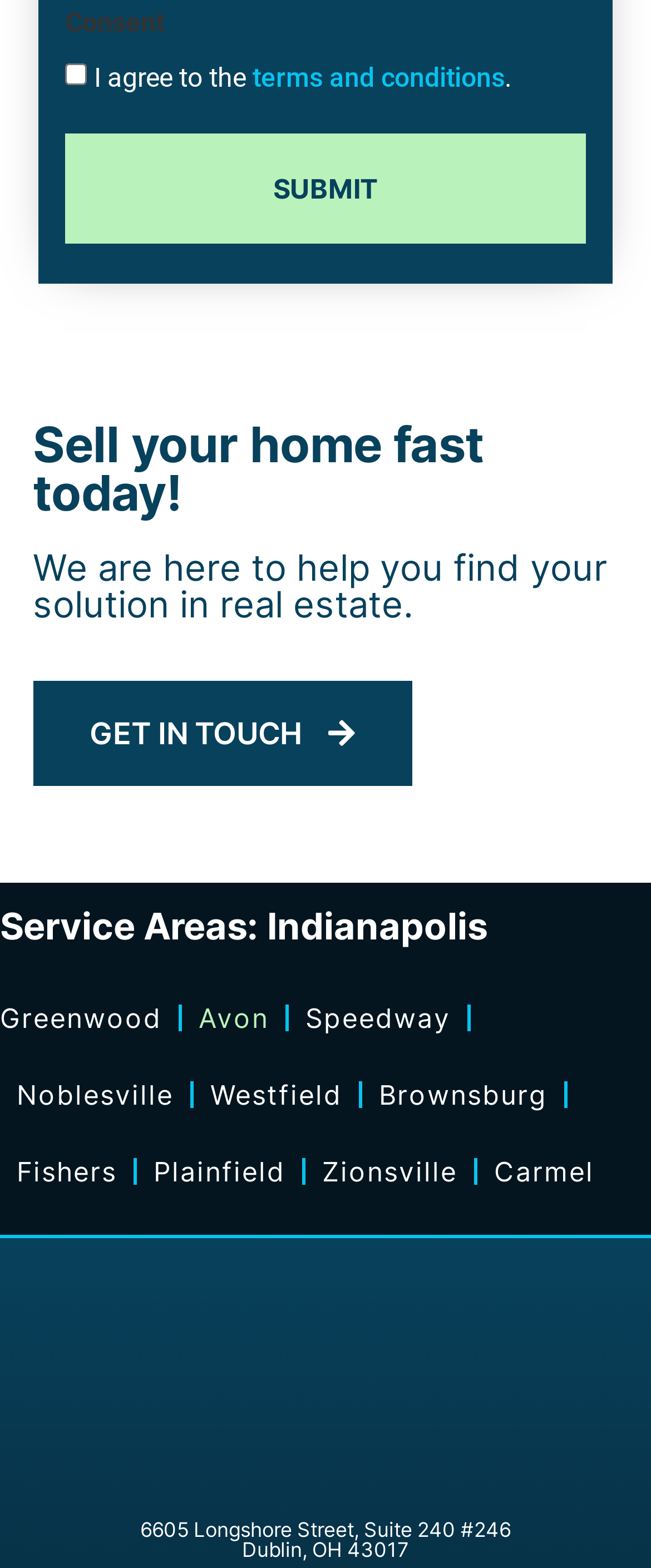Specify the bounding box coordinates of the area that needs to be clicked to achieve the following instruction: "Check the terms and conditions agreement".

[0.101, 0.04, 0.135, 0.054]